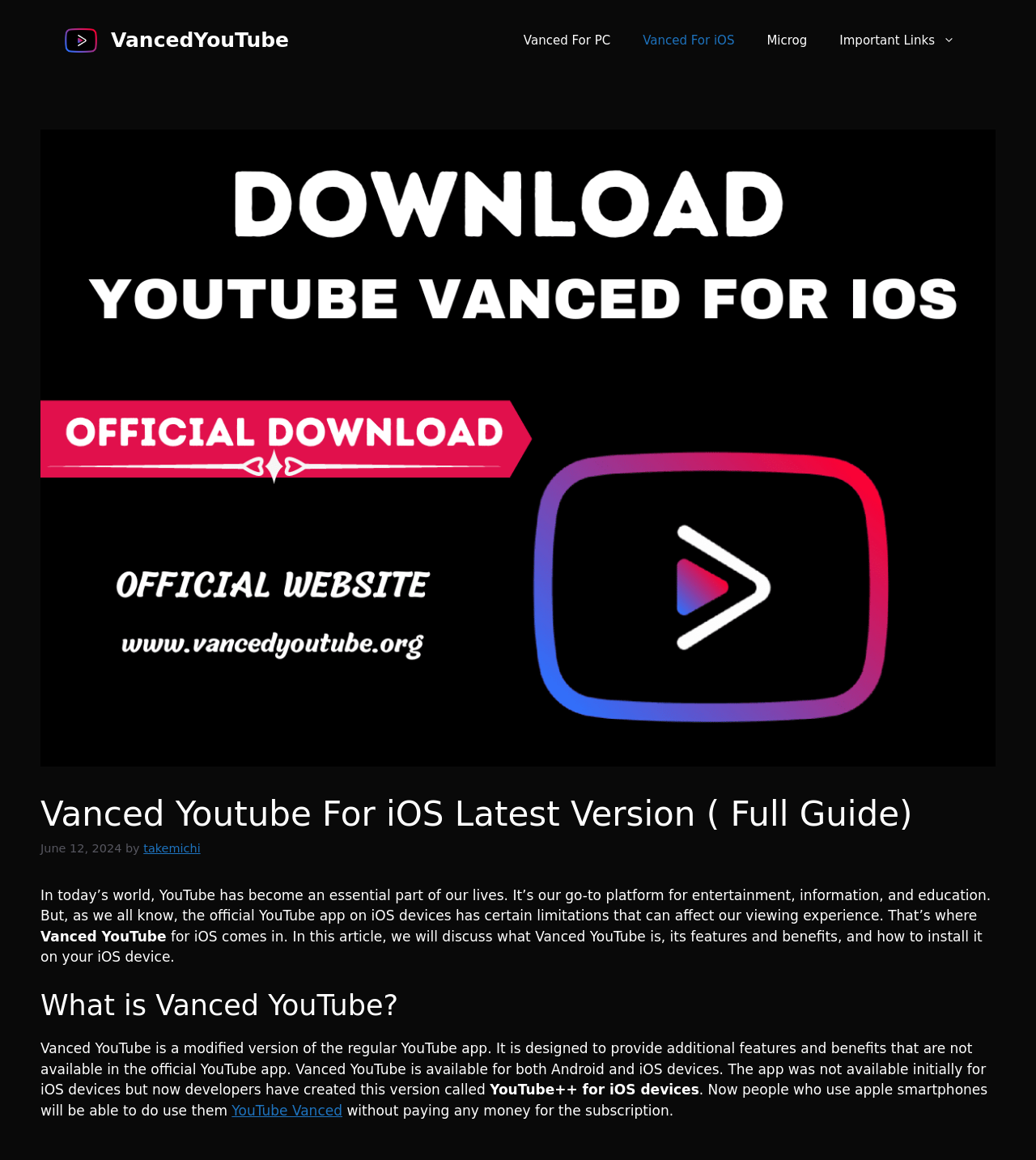Please reply to the following question using a single word or phrase: 
Who is the author of the article?

takemichi